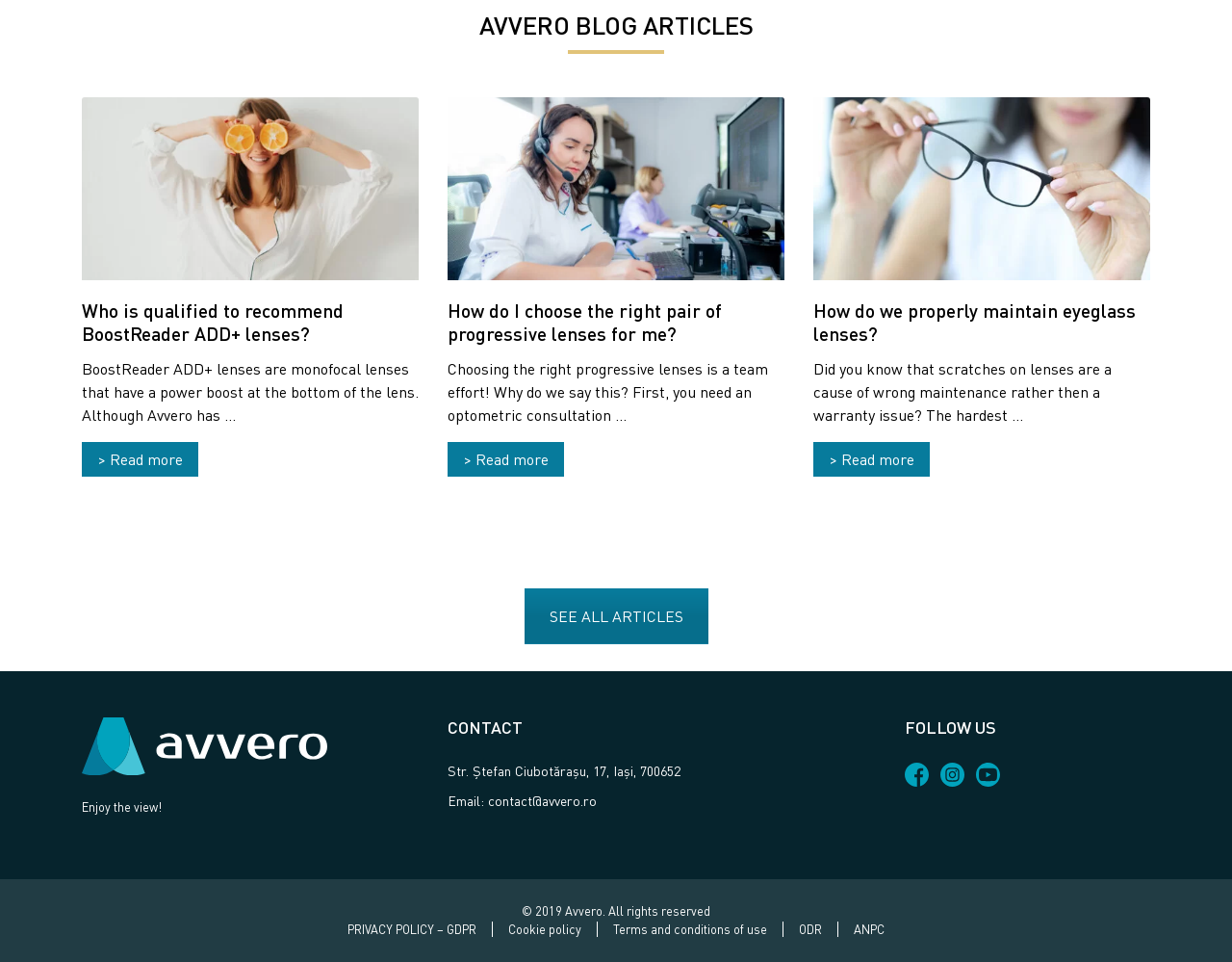Identify the bounding box coordinates of the clickable region to carry out the given instruction: "Read the article about BoostReader ADD+ lenses".

[0.066, 0.101, 0.34, 0.291]